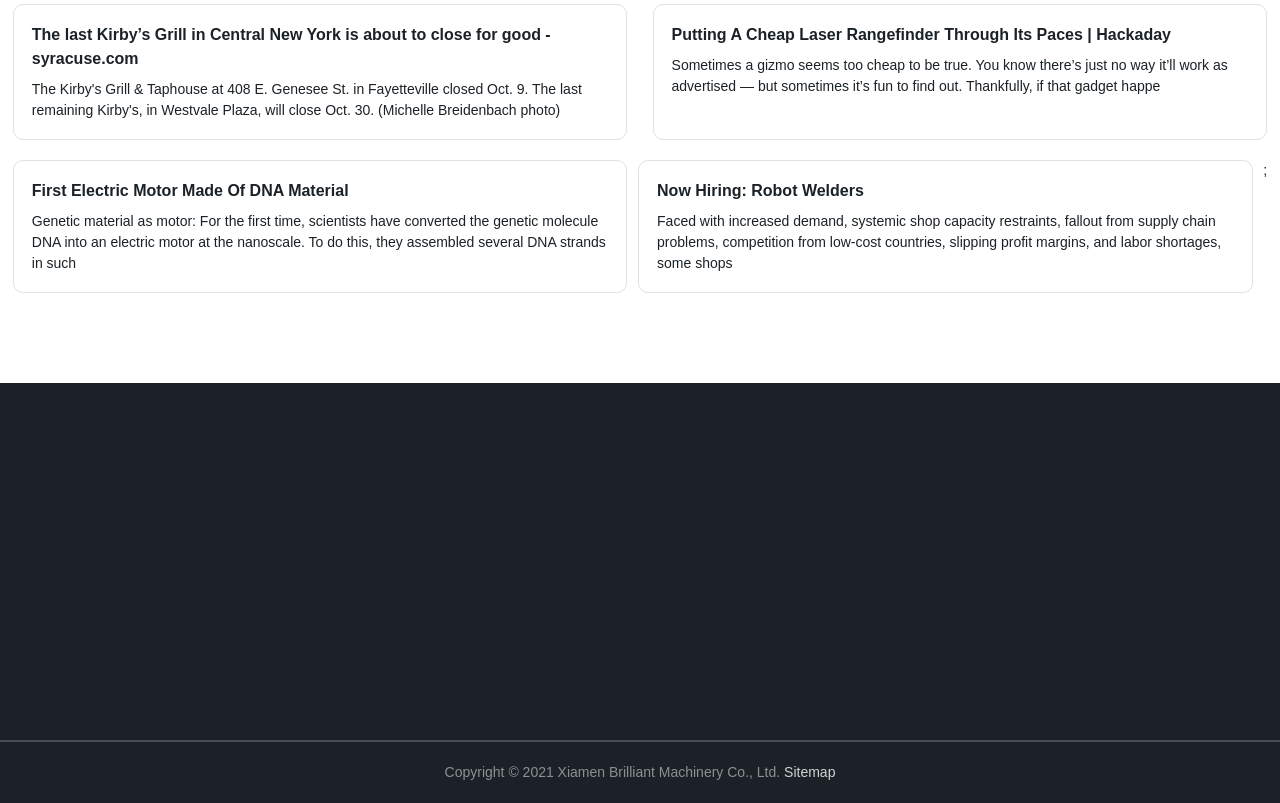From the details in the image, provide a thorough response to the question: What type of motor is mentioned in the third heading?

The third heading on the webpage is 'First Electric Motor Made Of DNA Material', which indicates that the type of motor mentioned is made of DNA material.